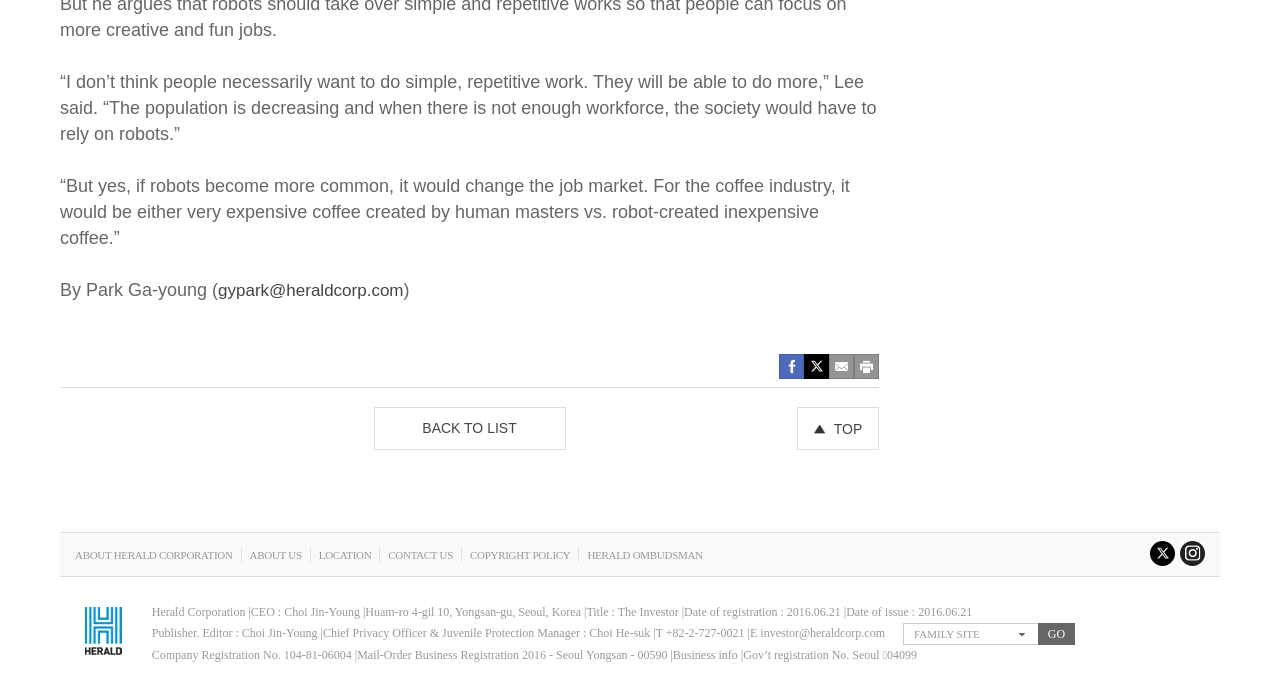Using the provided element description: "gypark@heraldcorp.com", determine the bounding box coordinates of the corresponding UI element in the screenshot.

[0.17, 0.405, 0.315, 0.432]